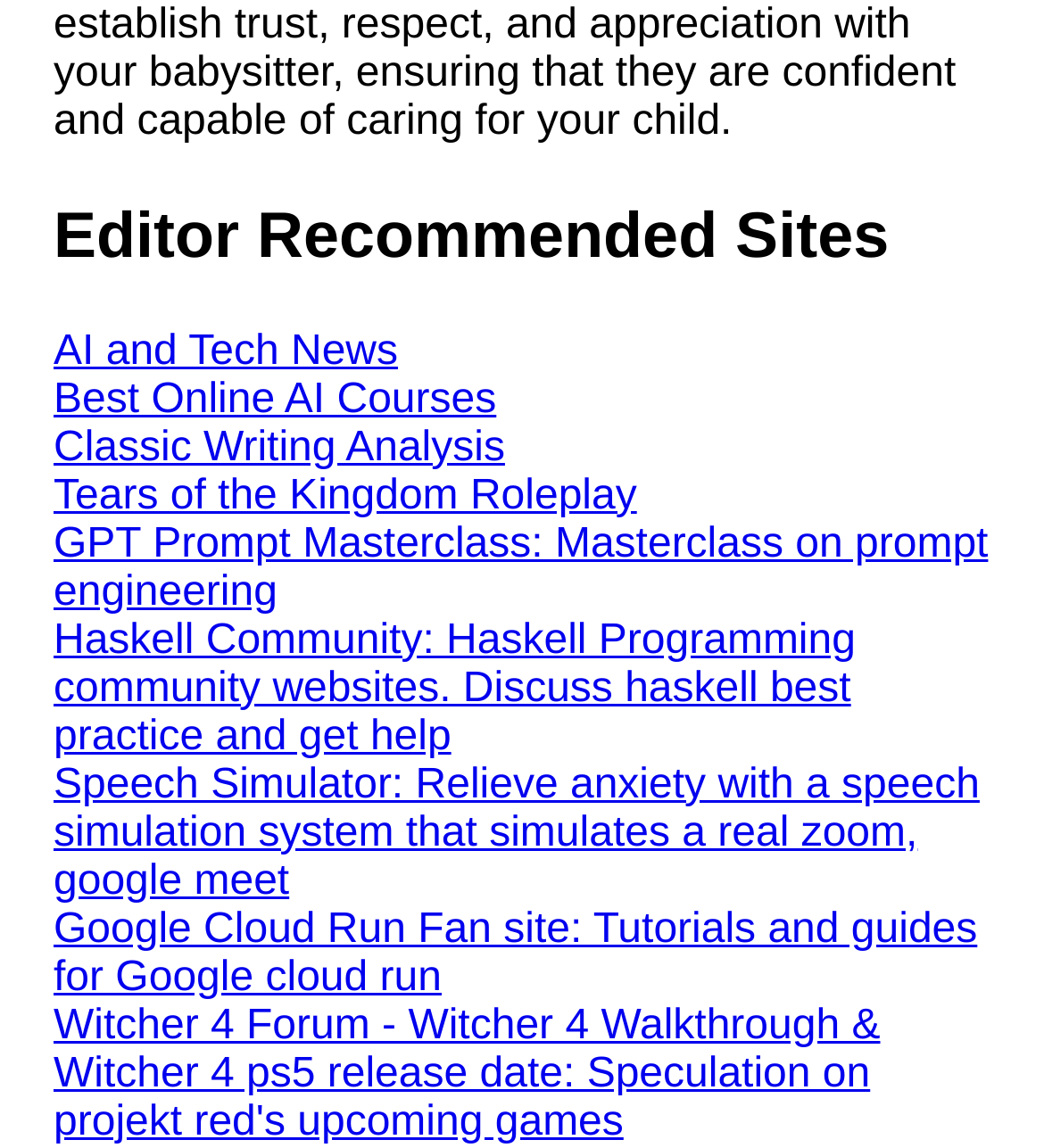How many links are under 'Editor Recommended Sites'?
Answer the question in as much detail as possible.

I counted the number of links under the 'Editor Recommended Sites' heading, starting from 'AI and Tech News' to 'Witcher 4 Forum - Witcher 4 Walkthrough & Witcher 4 ps5 release date', and found a total of 9 links.